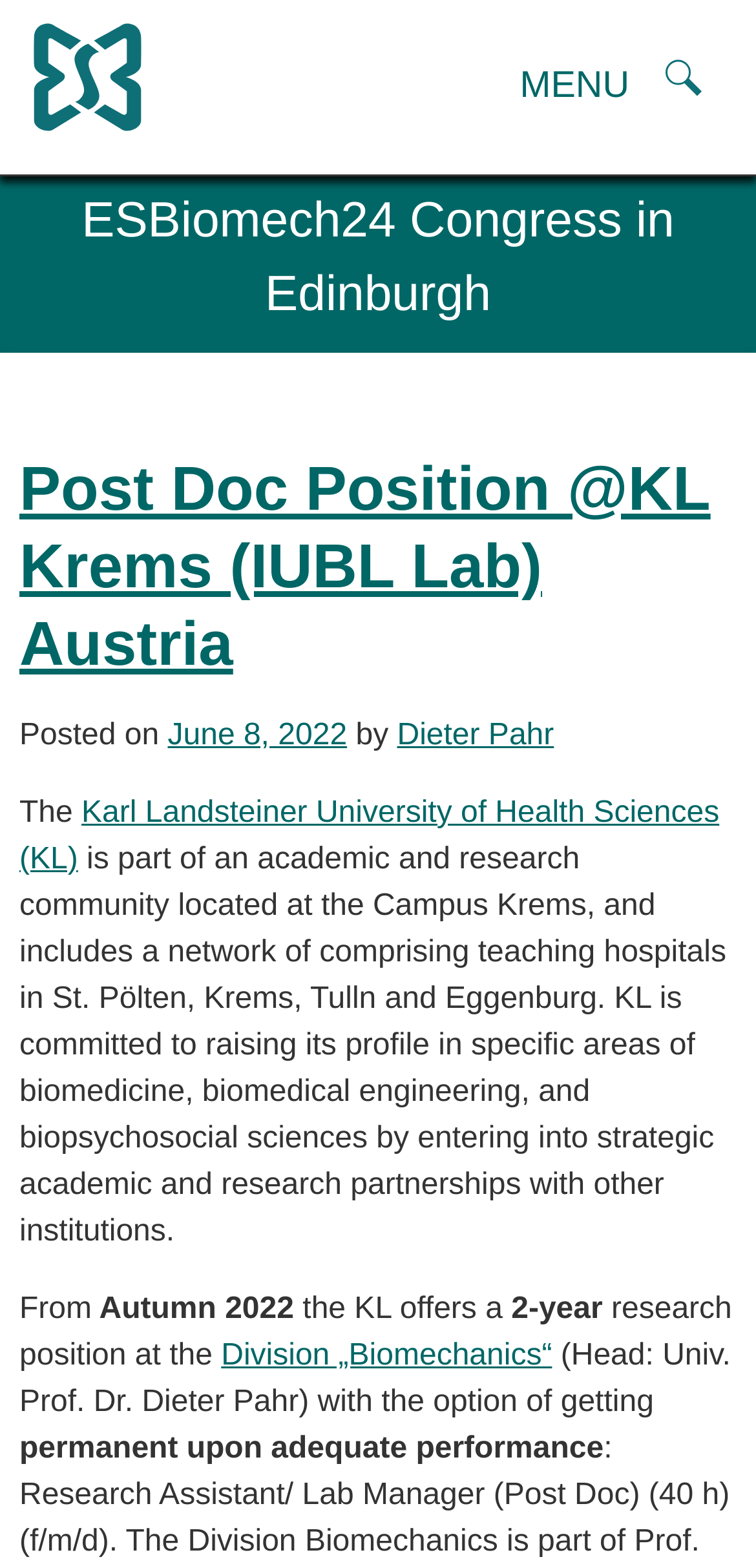Who is the head of the Division 'Biomechanics'?
Look at the image and answer with only one word or phrase.

Univ. Prof. Dr. Dieter Pahr